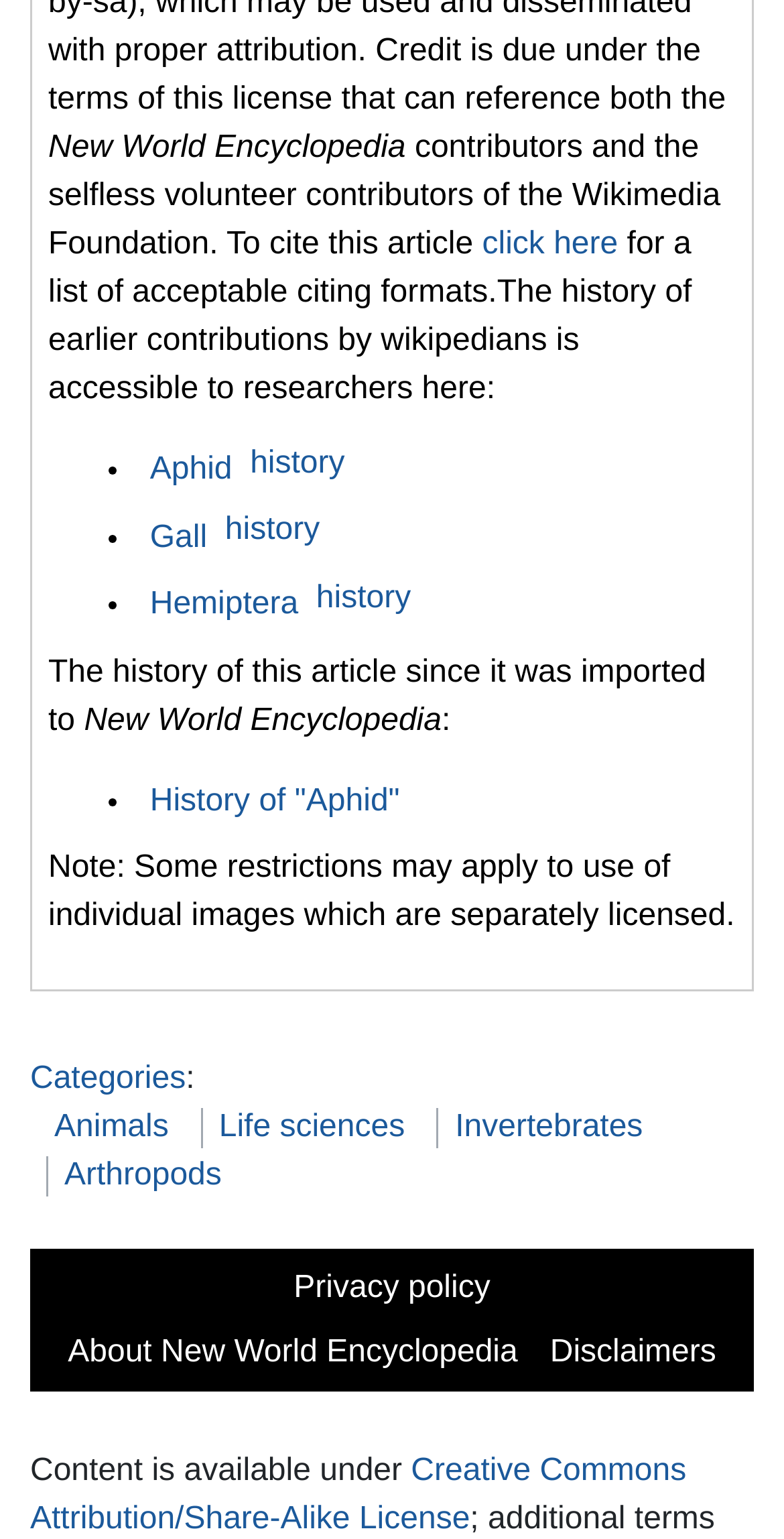Please respond in a single word or phrase: 
How many links are there in the categories section?

4